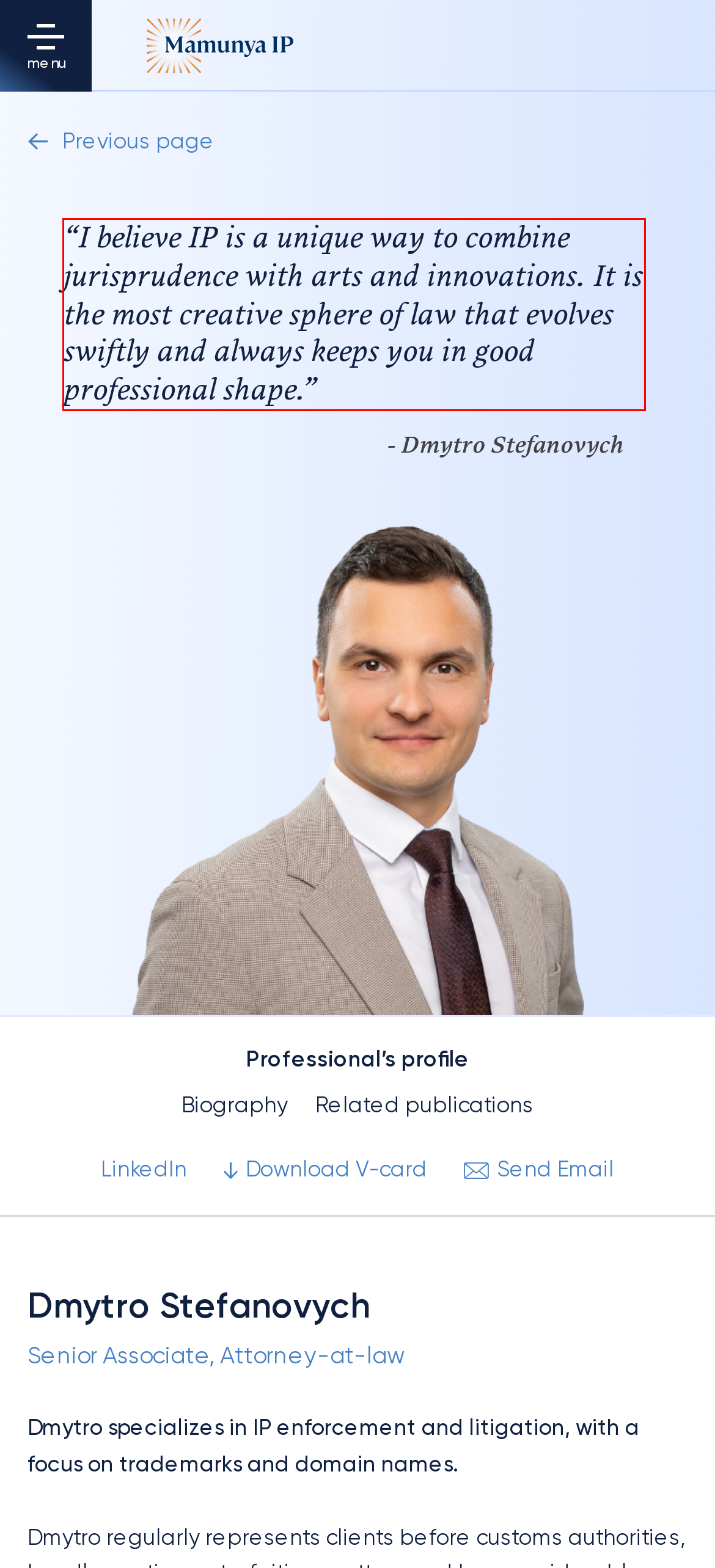Please recognize and transcribe the text located inside the red bounding box in the webpage image.

I believe IP is a unique way to combine jurisprudence with arts and innovations. It is the most creative sphere of law that evolves swiftly and always keeps you in good professional shape.